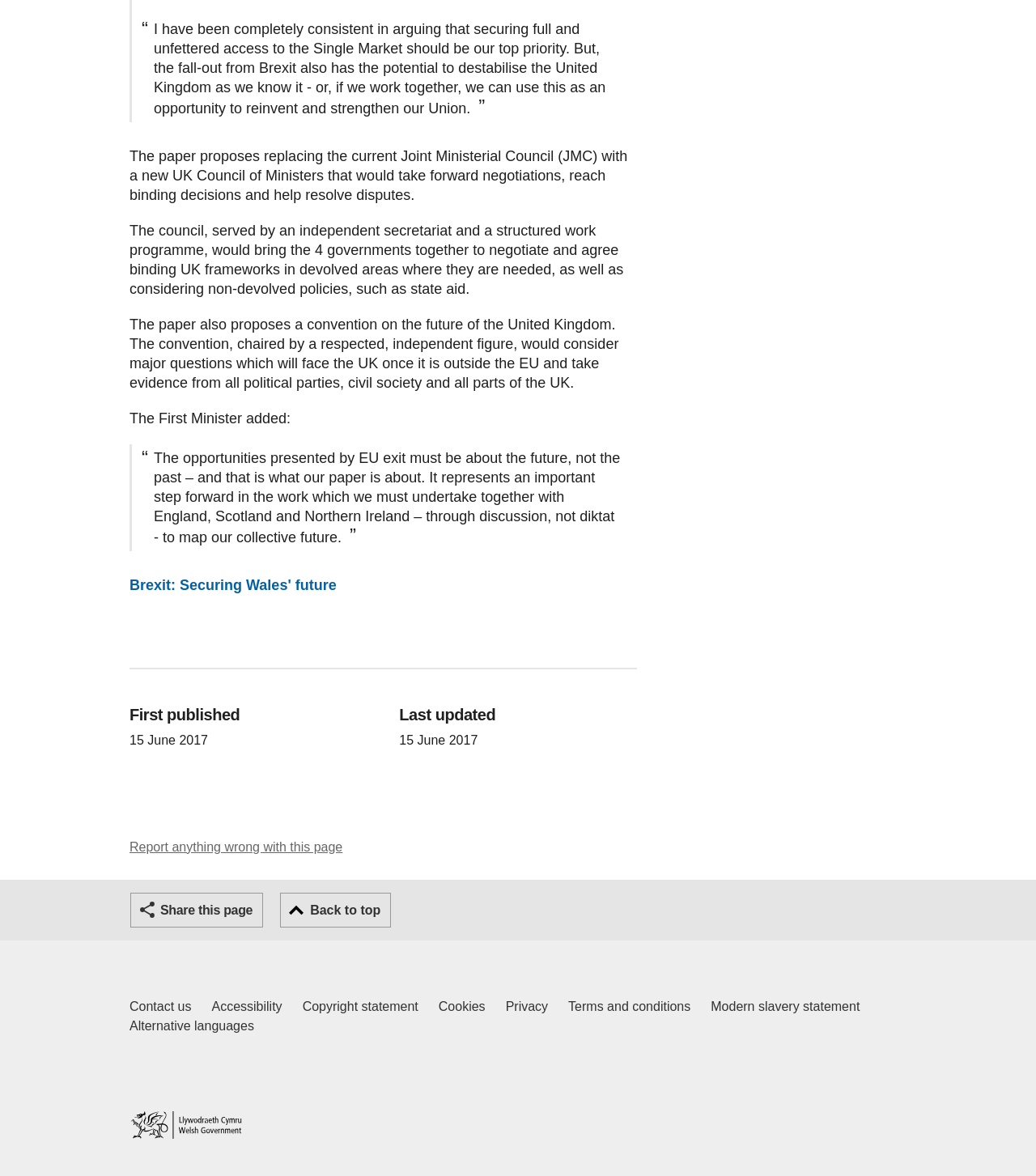Can you specify the bounding box coordinates of the area that needs to be clicked to fulfill the following instruction: "Share this page"?

[0.126, 0.759, 0.254, 0.789]